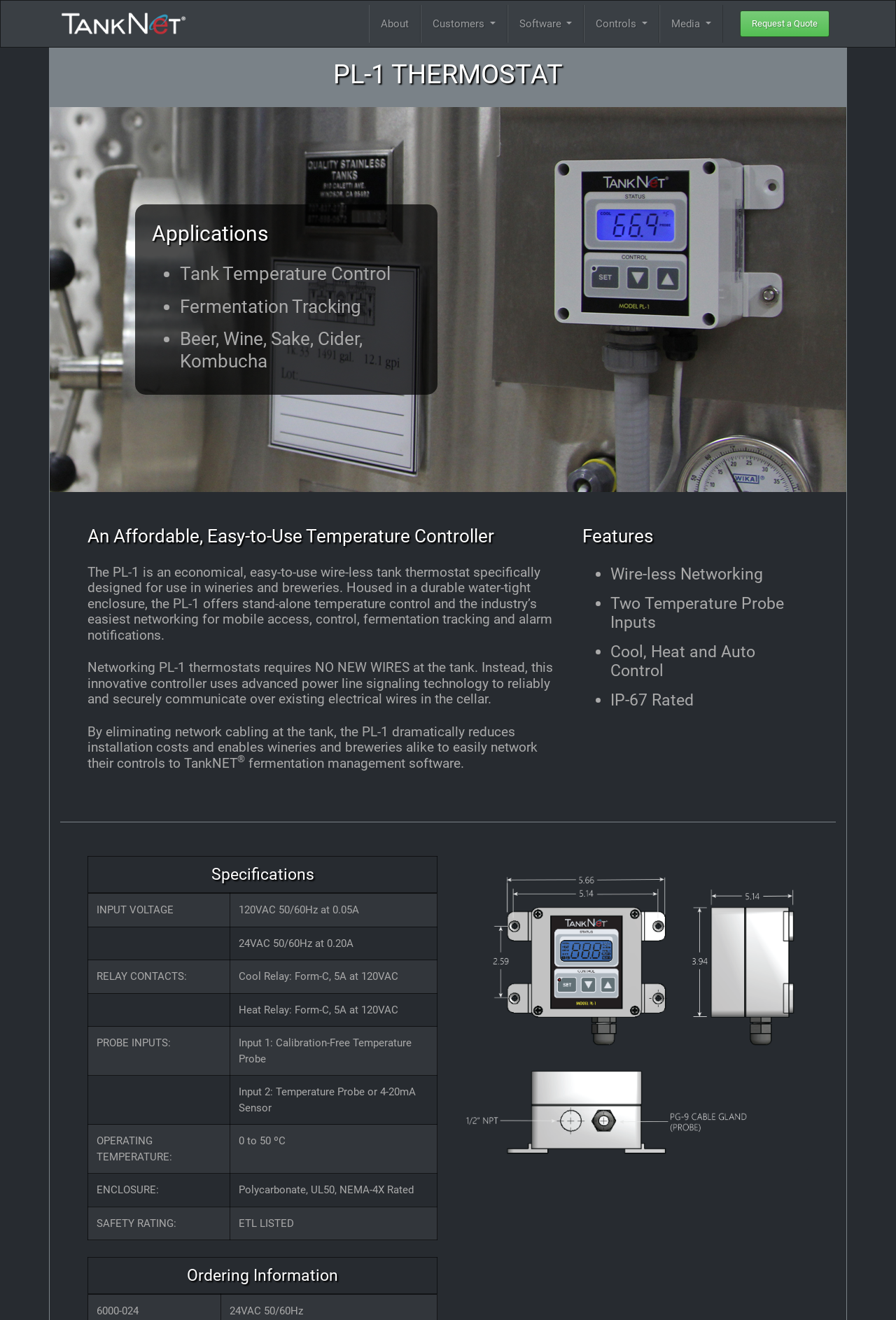What is the purpose of the PL-1 thermostat?
Ensure your answer is thorough and detailed.

The purpose of the PL-1 thermostat is to control temperature, as mentioned in the text 'The PL-1 is an economical, easy-to-use wire-less tank thermostat specifically designed for use in wineries and breweries.' on the webpage.